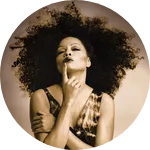Reply to the question below using a single word or brief phrase:
What type of music is Diana Ross known for?

Pop and soul music